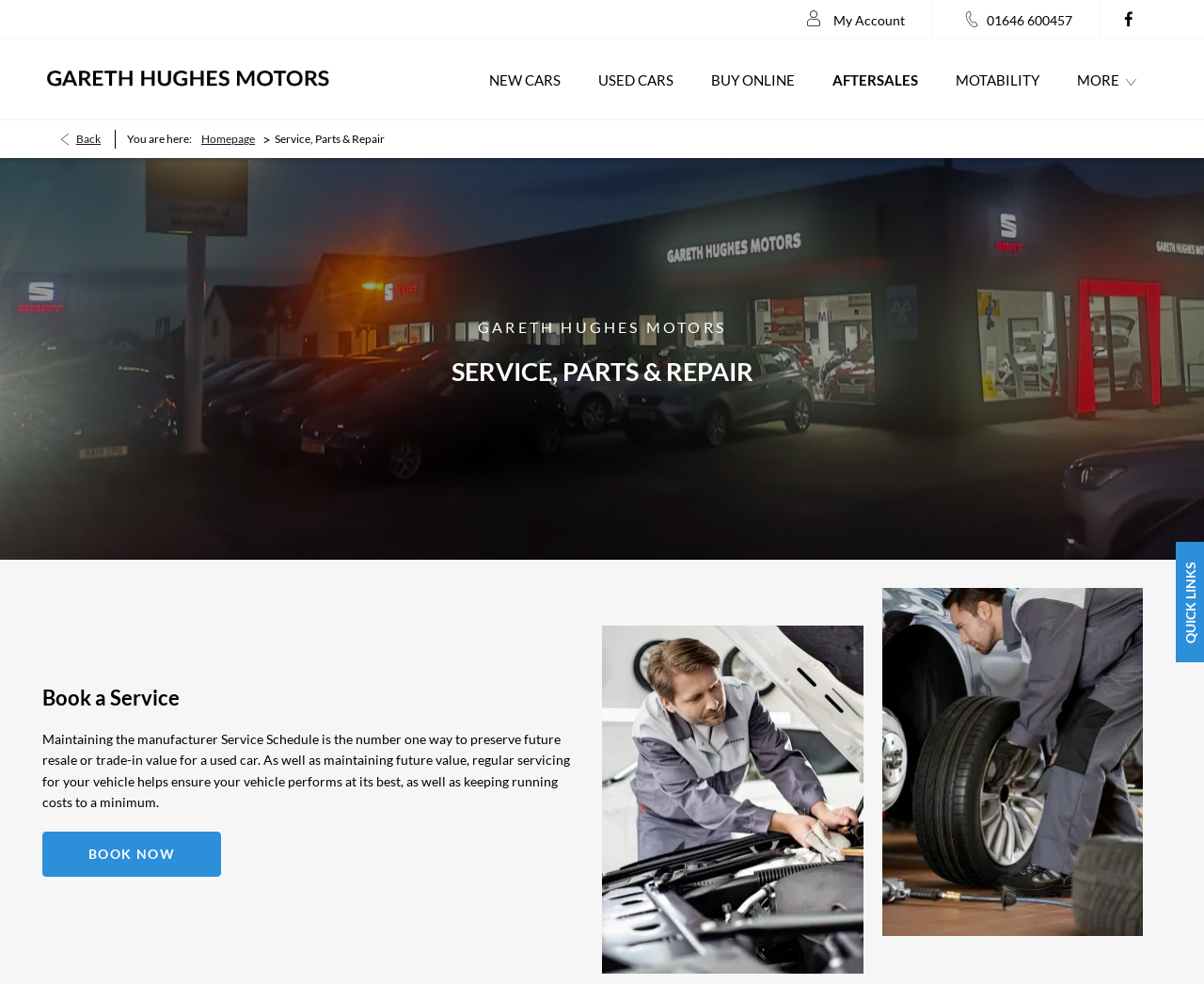Please identify the bounding box coordinates of the element's region that needs to be clicked to fulfill the following instruction: "Click on 'Schedule Free Consultation'". The bounding box coordinates should consist of four float numbers between 0 and 1, i.e., [left, top, right, bottom].

None